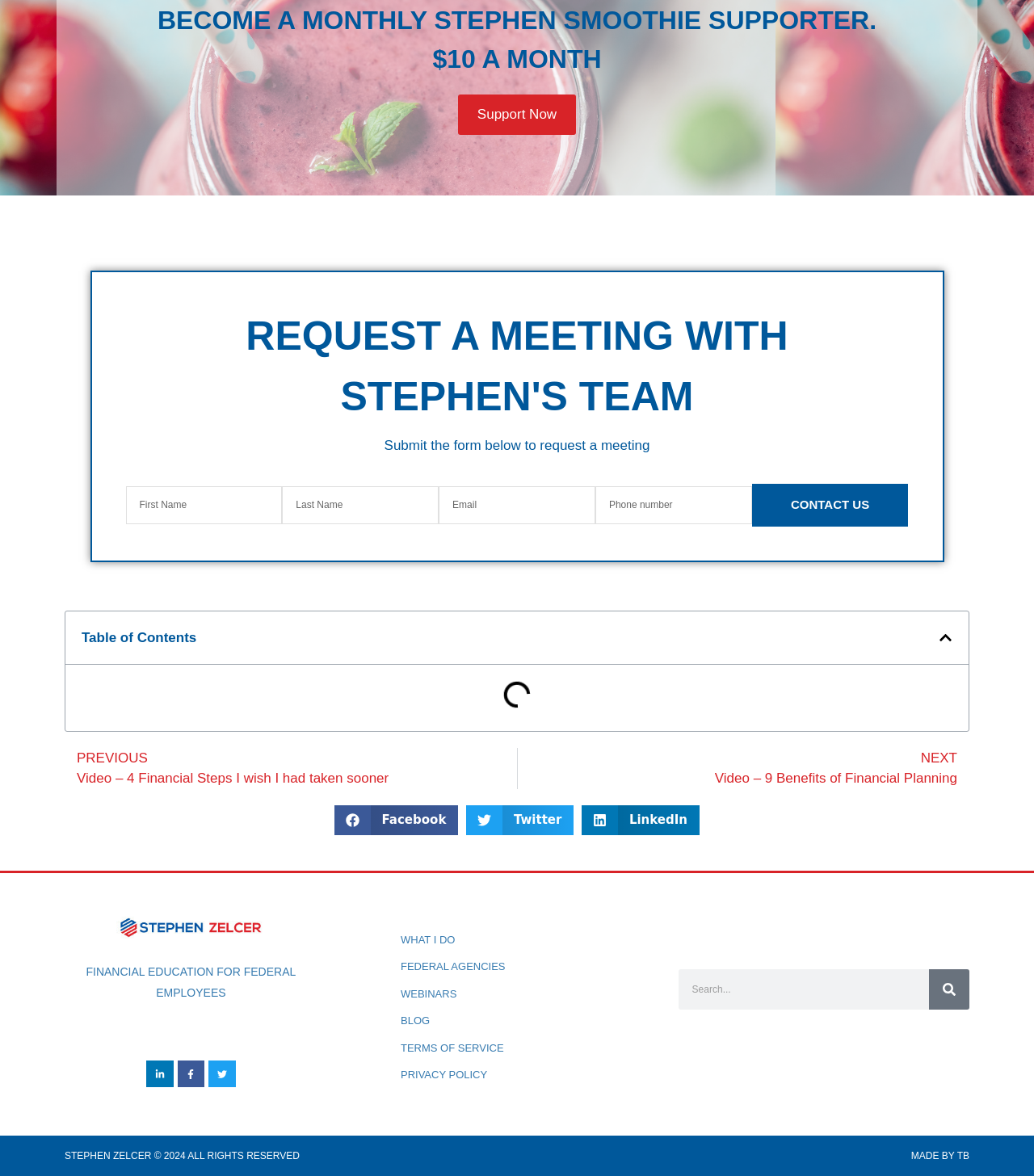Find the bounding box of the web element that fits this description: "Webinars".

[0.387, 0.838, 0.641, 0.852]